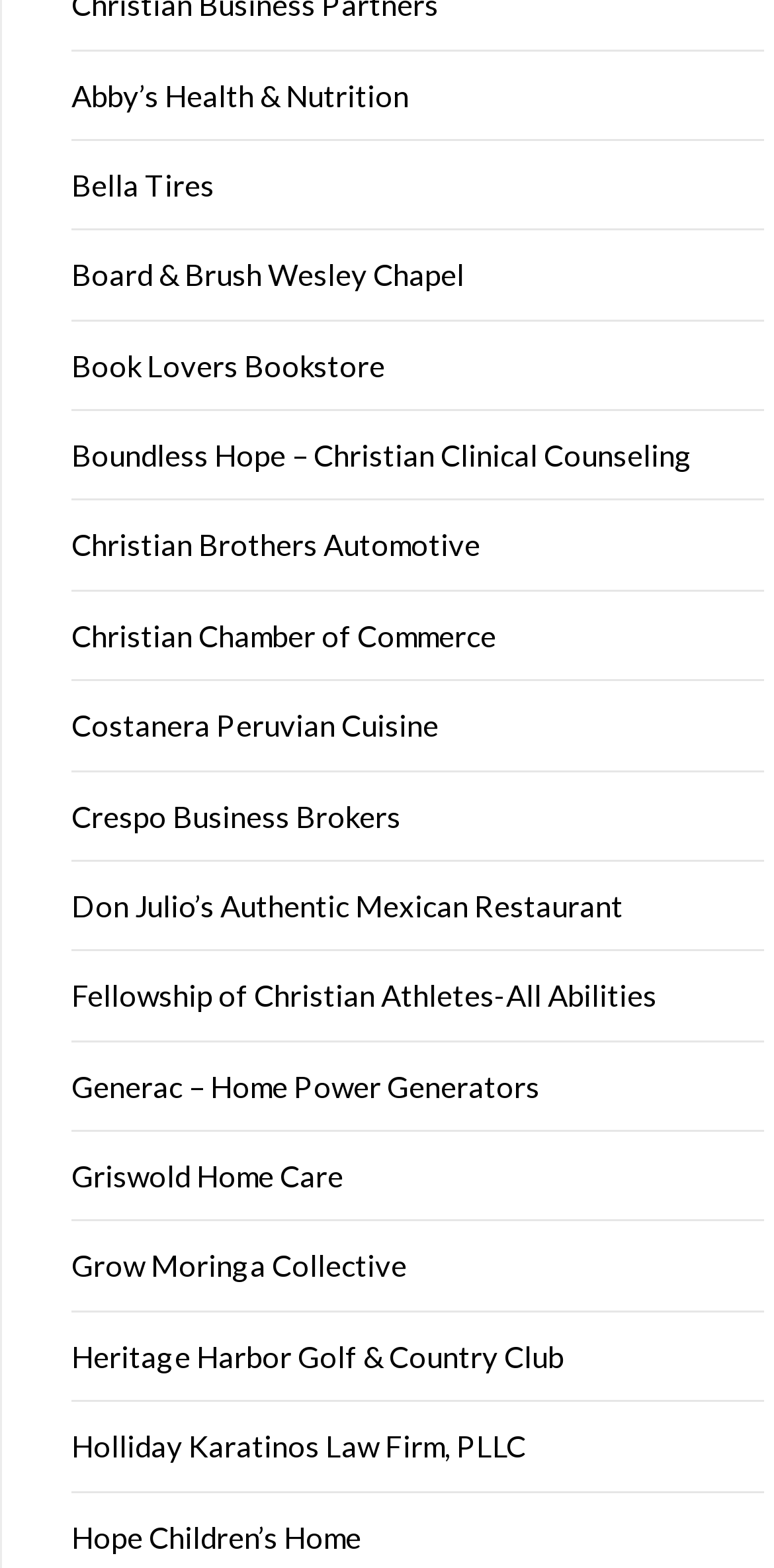Please identify the bounding box coordinates of the area that needs to be clicked to fulfill the following instruction: "go to Christian Brothers Automotive."

[0.092, 0.336, 0.621, 0.359]